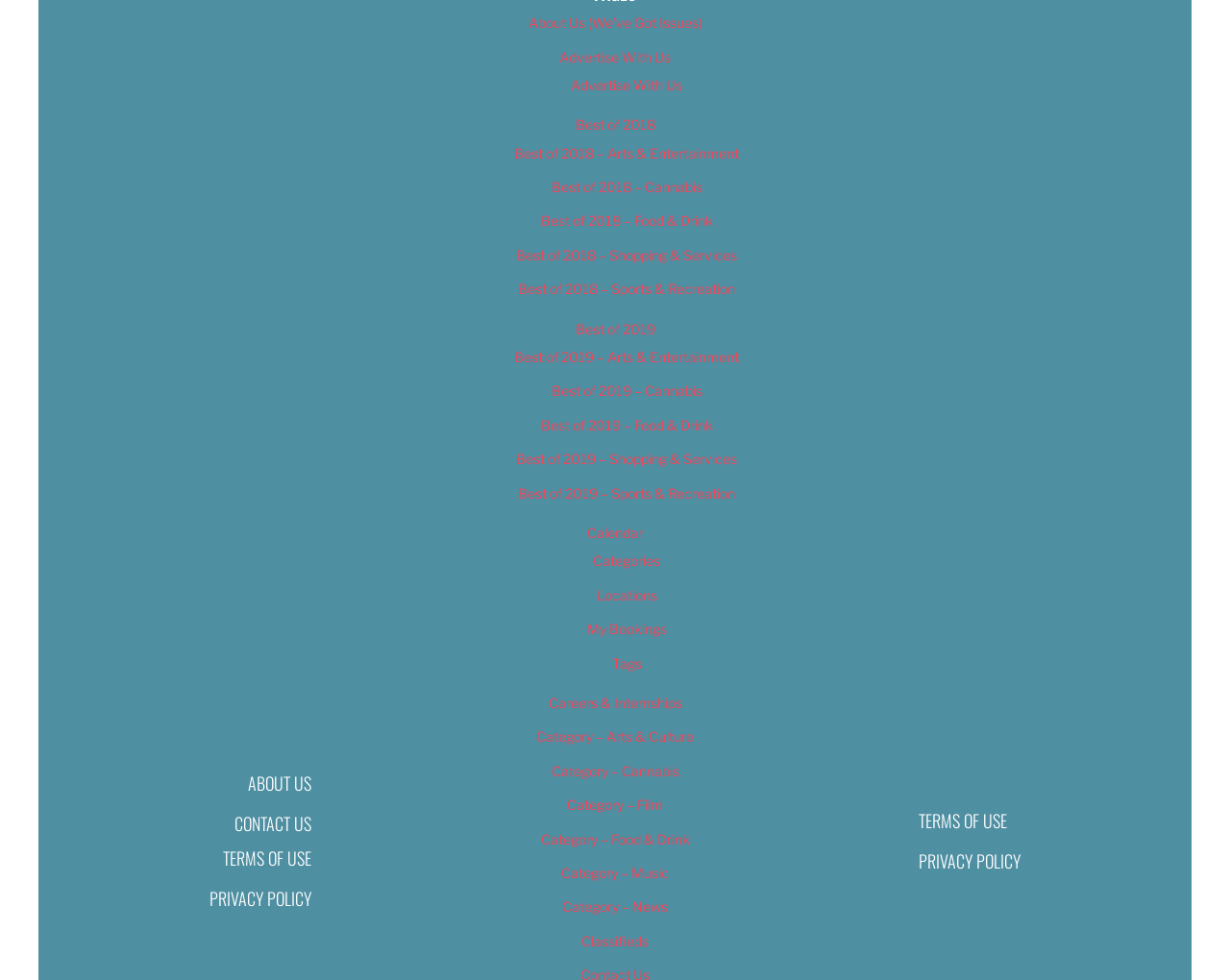Please answer the following question using a single word or phrase: 
How many navigation menus are there?

3